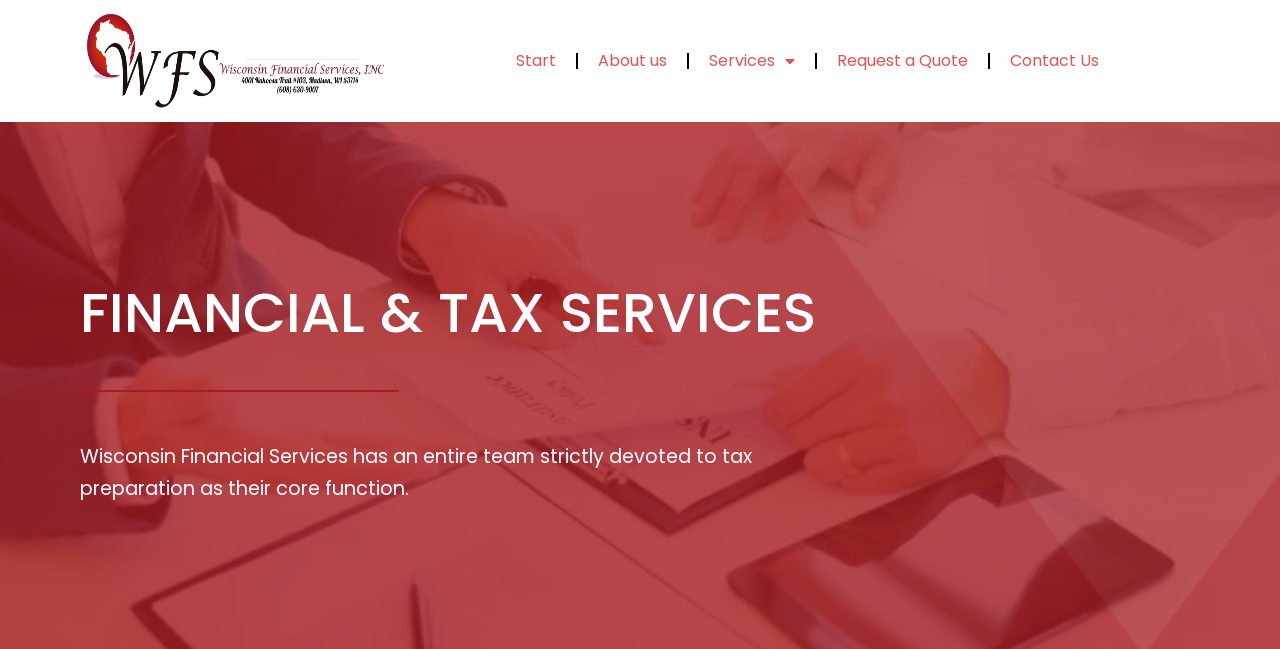What is the purpose of the 'Request a Quote' link?
Please respond to the question with as much detail as possible.

I assumed this answer by understanding the common purpose of a 'Request a Quote' link on a website, which is to allow users to request a quote for a service or product.